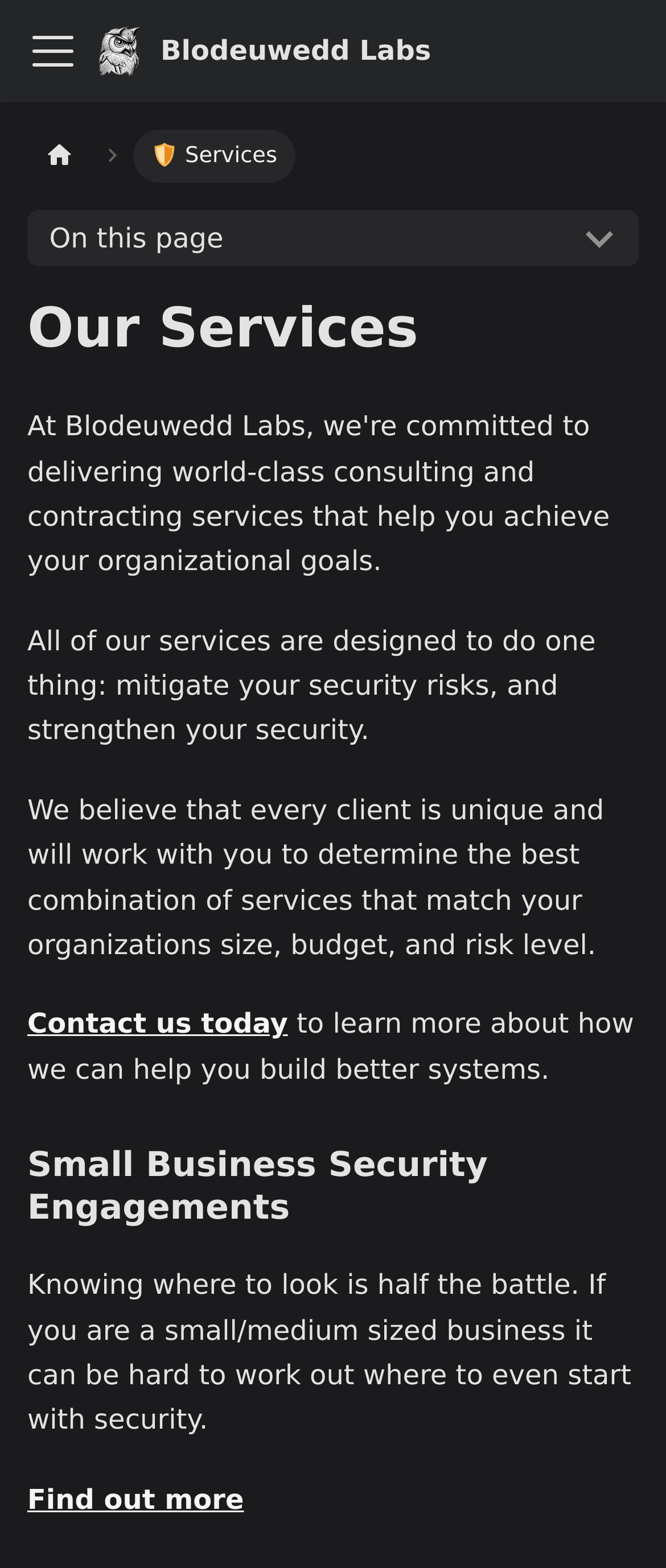How can one learn more about Small Business Security Engagements?
Make sure to answer the question with a detailed and comprehensive explanation.

There is a link 'Find out more' which allows users to learn more about Small Business Security Engagements.